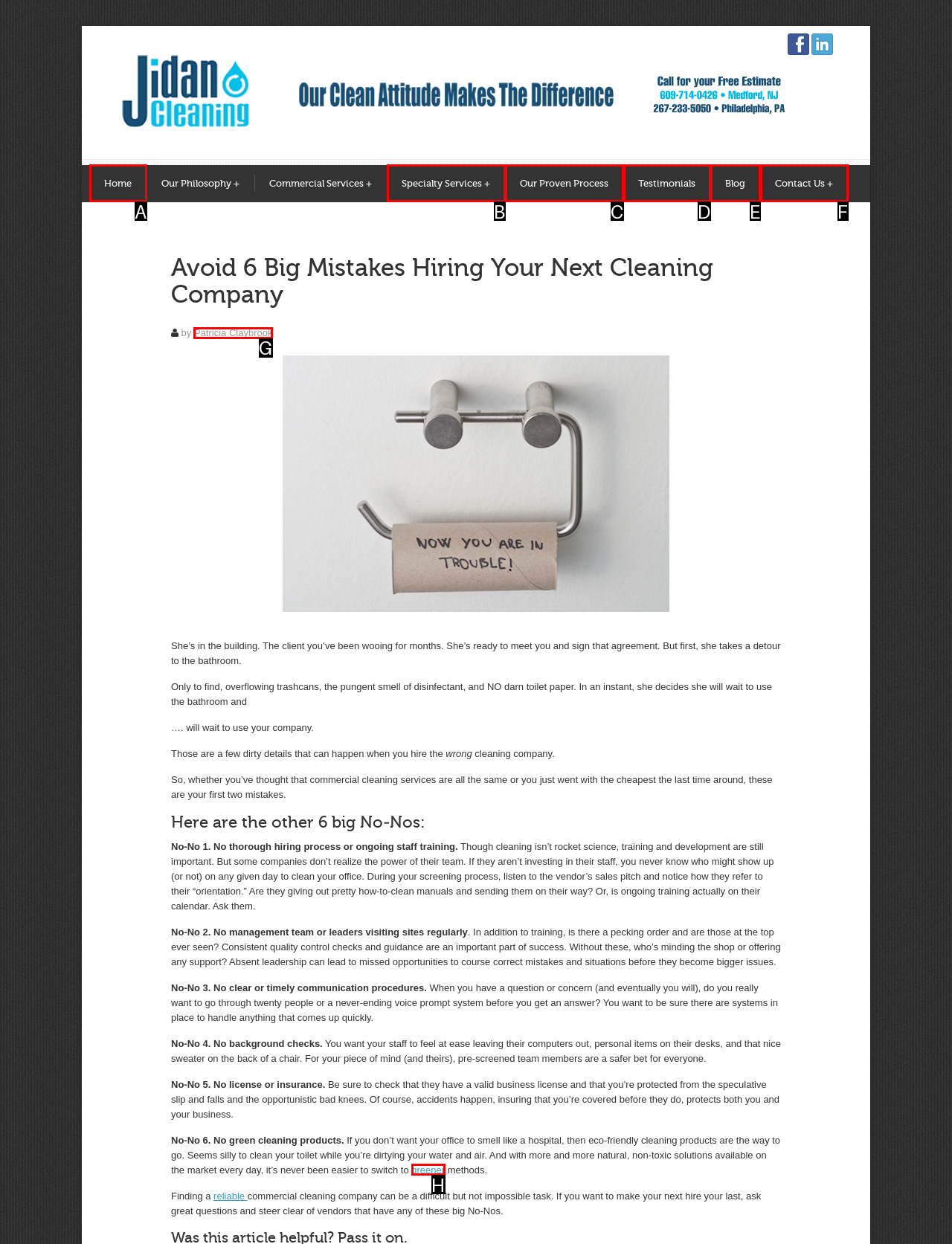From the given options, choose the HTML element that aligns with the description: Home. Respond with the letter of the selected element.

A